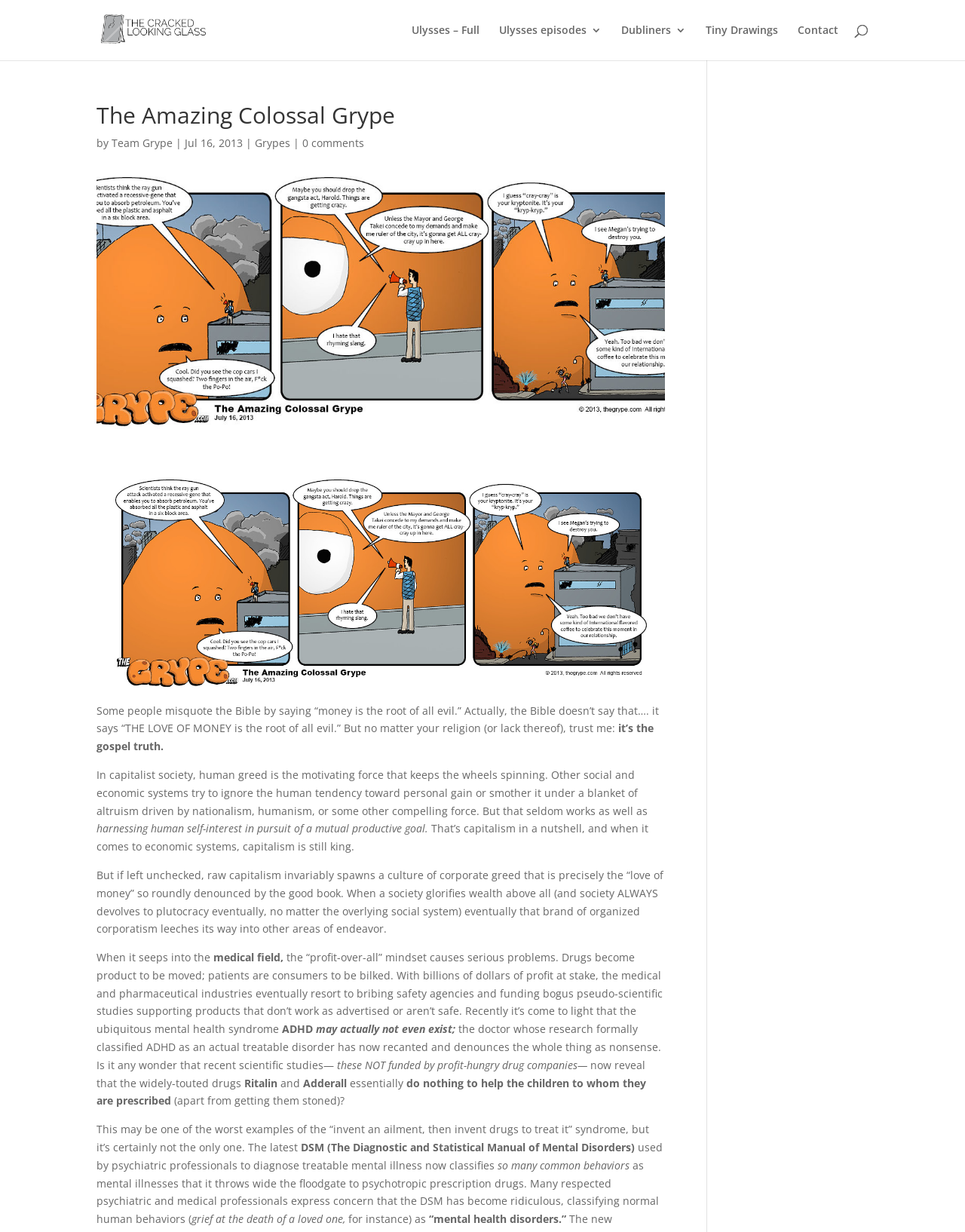What is the headline of the webpage?

The Amazing Colossal Grype